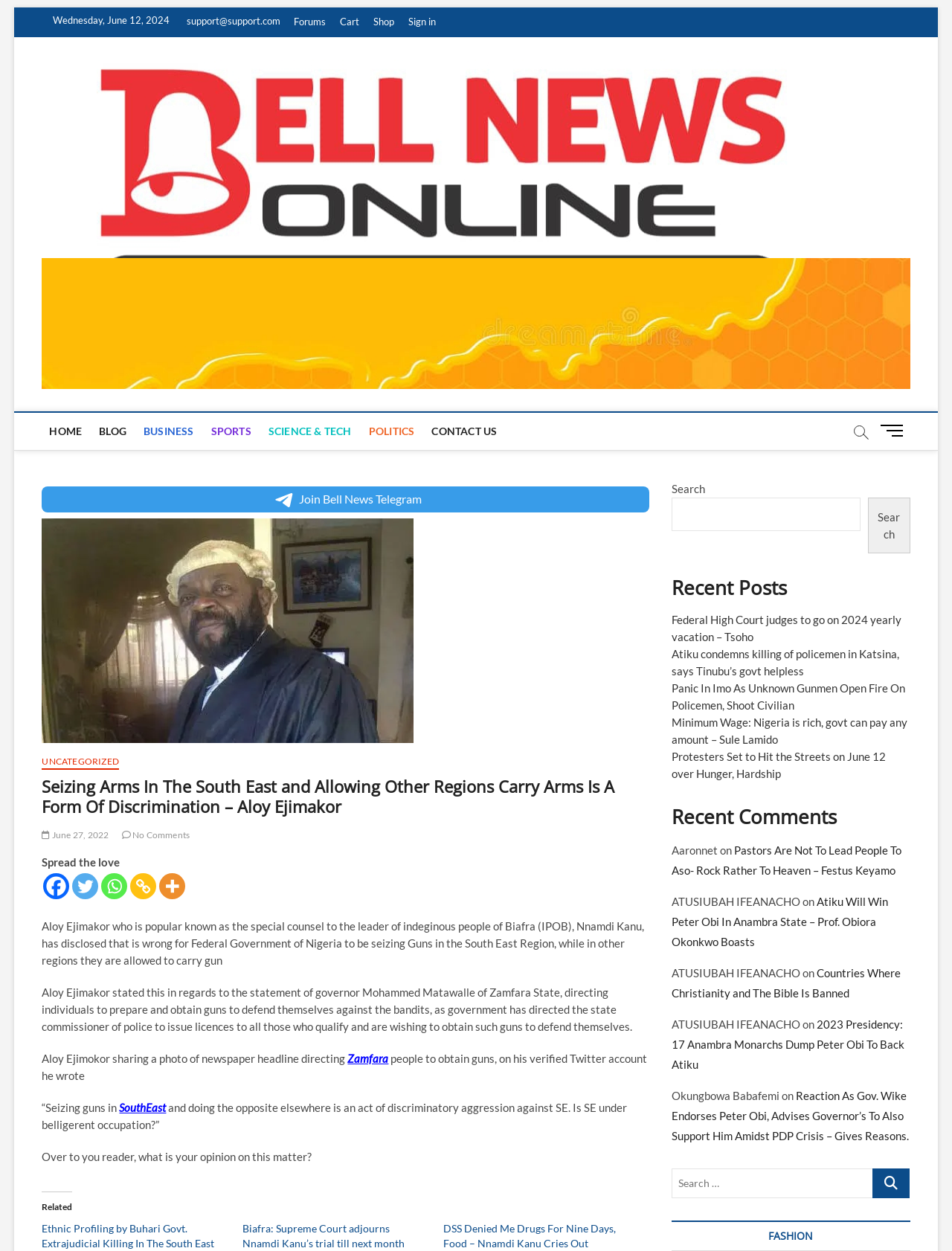Please specify the bounding box coordinates of the clickable region necessary for completing the following instruction: "Click on the 'Sign in' link". The coordinates must consist of four float numbers between 0 and 1, i.e., [left, top, right, bottom].

[0.423, 0.006, 0.464, 0.03]